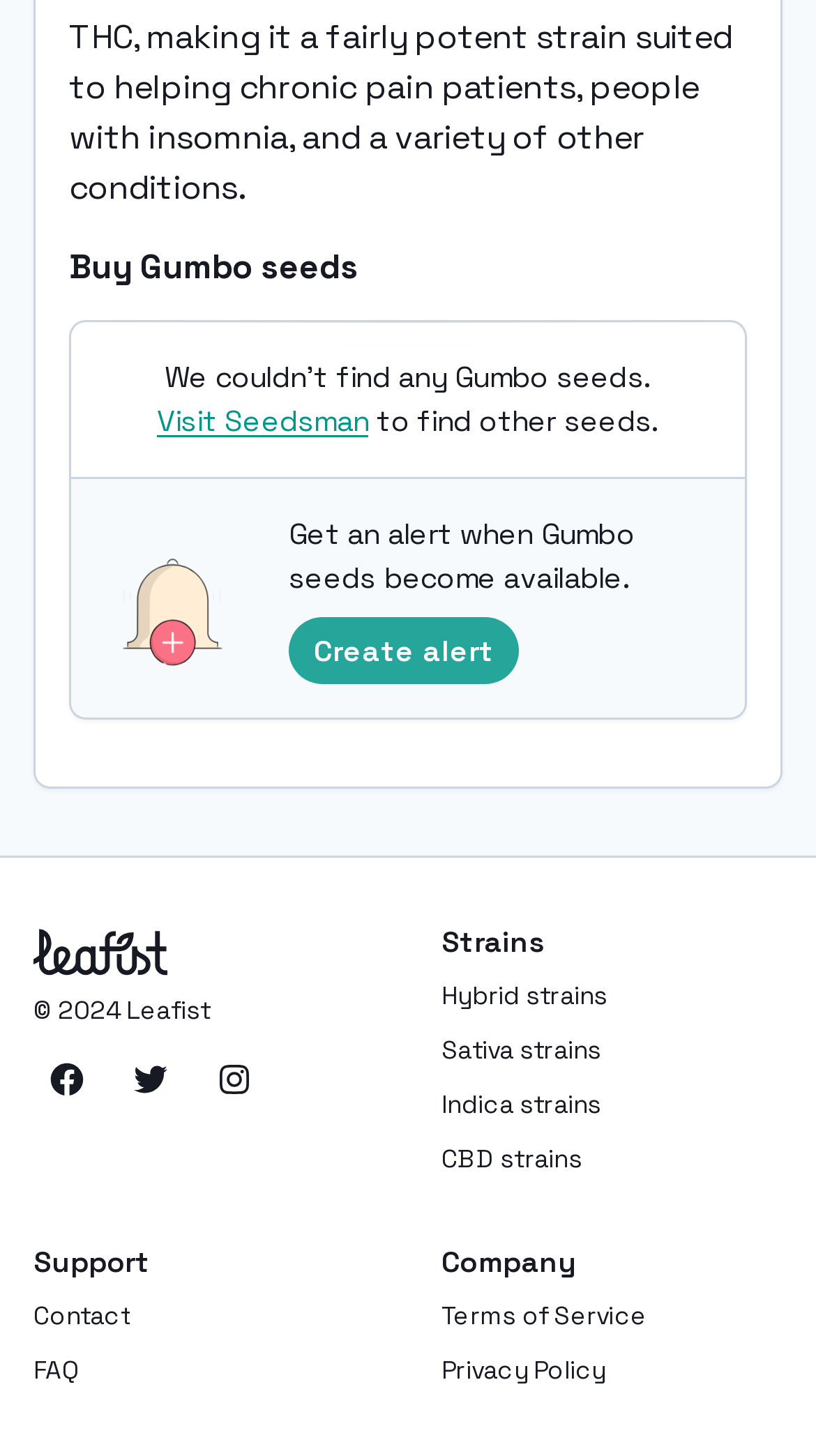Provide your answer in one word or a succinct phrase for the question: 
What is the name of the website?

Leafist